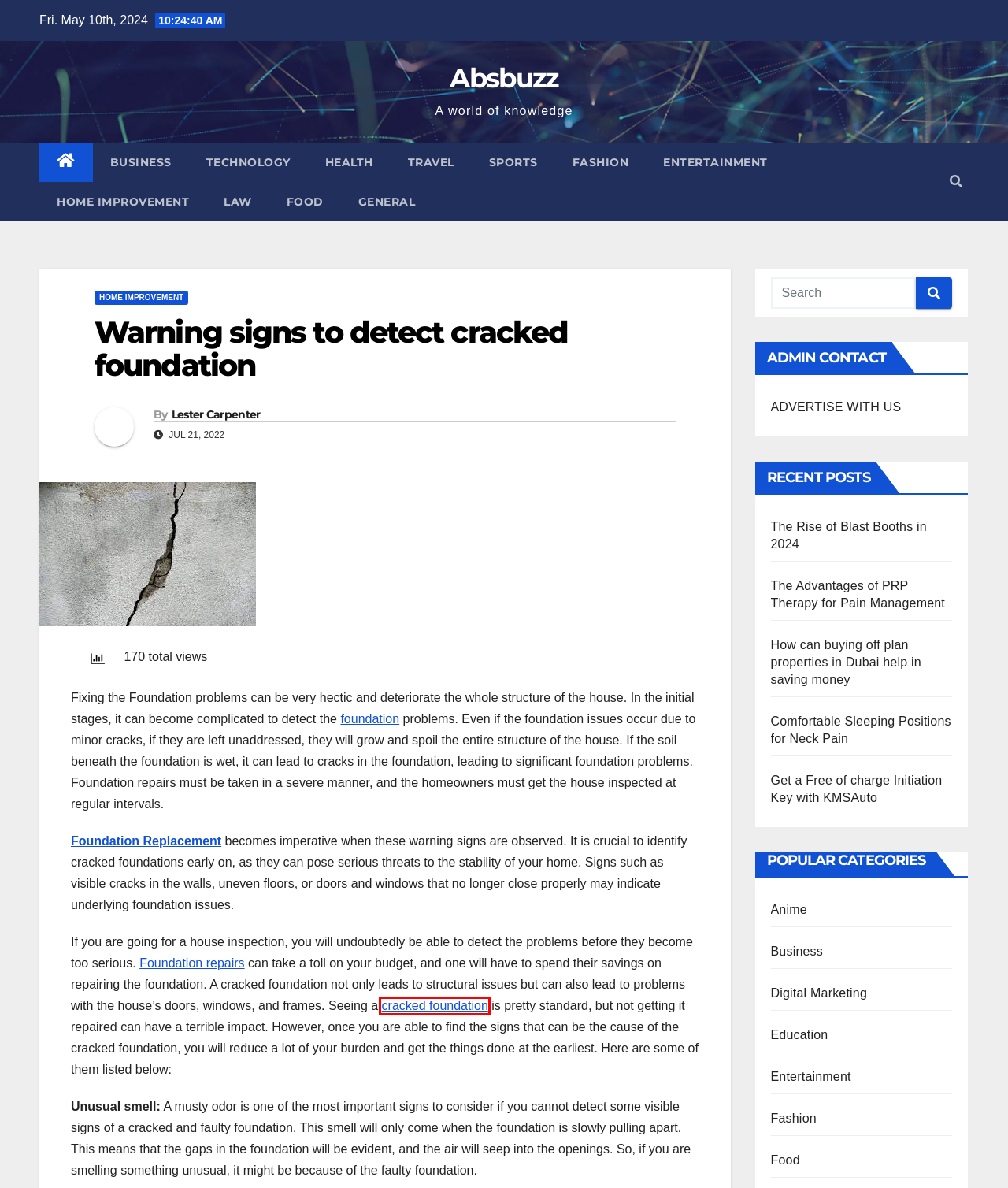You have a screenshot of a webpage with a red bounding box around a UI element. Determine which webpage description best matches the new webpage that results from clicking the element in the bounding box. Here are the candidates:
A. Anime Archives - Absbuzz
B. health
C. Law Archives - Absbuzz
D. A Guide About Piled Raft Foundation and Concrete Block Retaining Wall:
E. Foundation Crack Repair Barrie, Muskoka, Wasaga, & Orillia
F. The Rise of Blast Booths in 2024 - Absbuzz
G. Basement Waterproofing Barrie, Orillia, Collingwood, Muskoka
H. technology

E